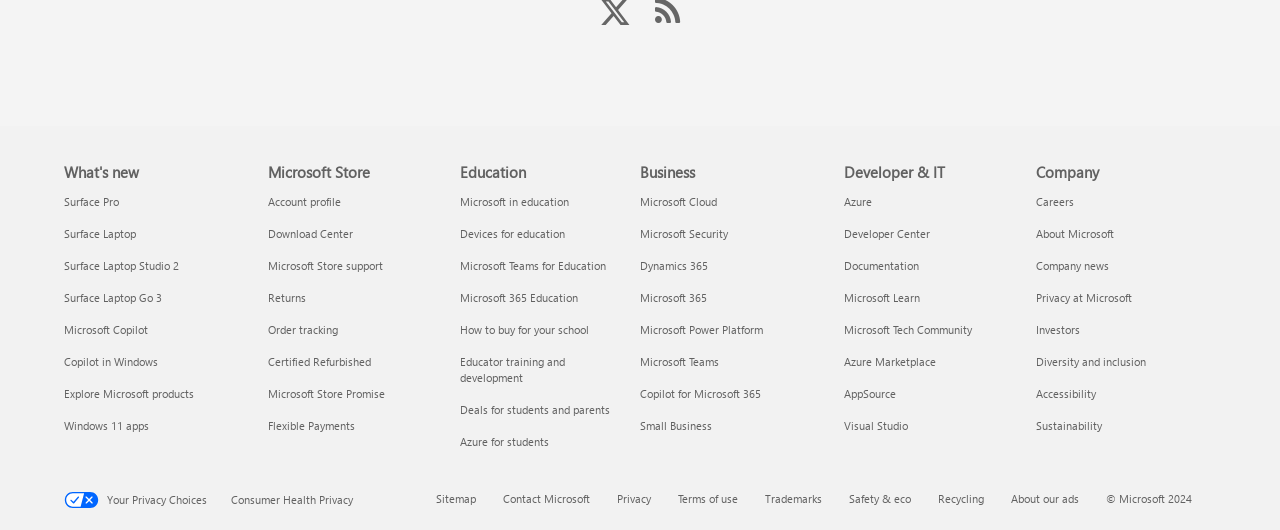Give a one-word or one-phrase response to the question: 
What is the last link in the 'Business' category?

Small Business